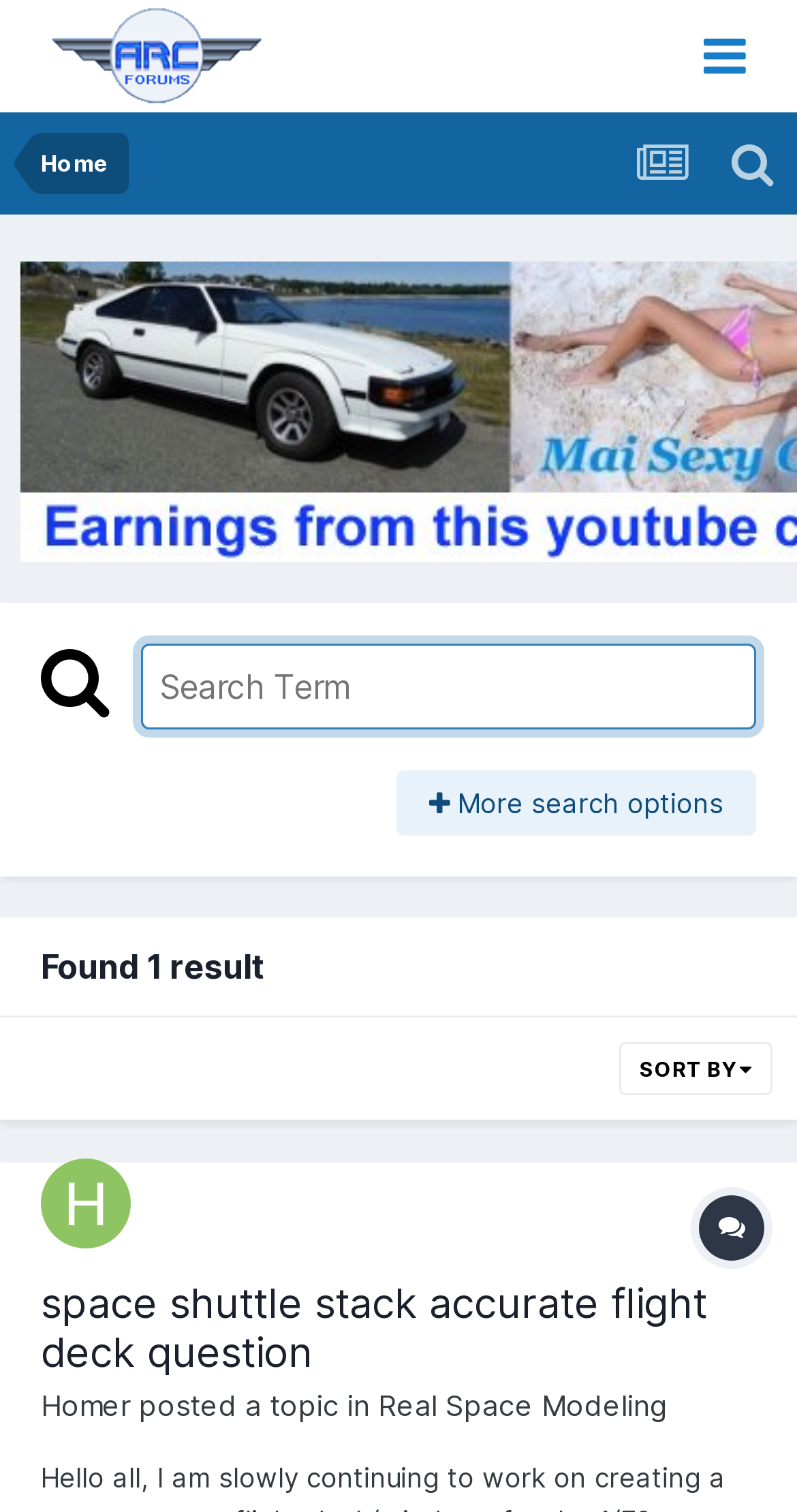Respond concisely with one word or phrase to the following query:
What is the topic of the discussion?

space shuttle stack accurate flight deck question